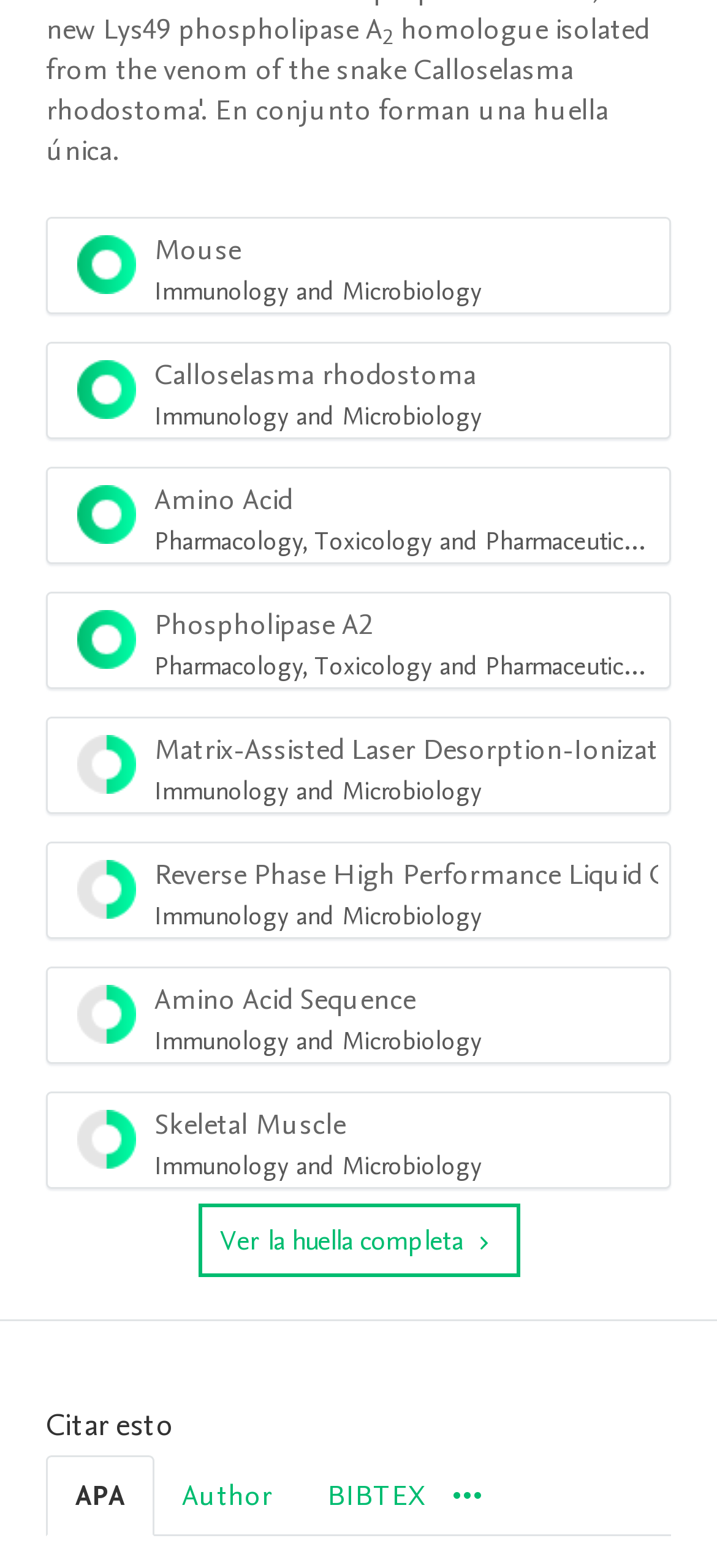Respond to the question below with a concise word or phrase:
How many tabs are in the tablist 'Citar esto'?

4